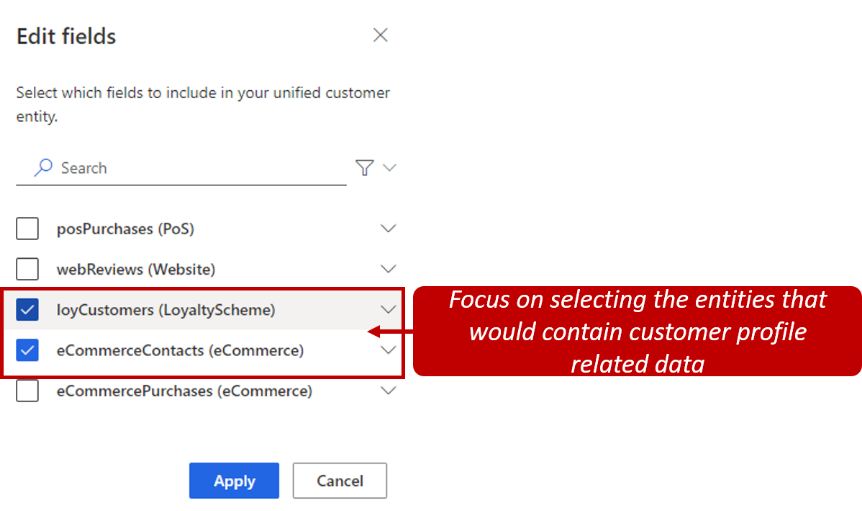What type of data fields are available for selection?
Examine the webpage screenshot and provide an in-depth answer to the question.

The interface provides various customer data fields for selection, including 'LoyaltyScheme', 'eCommerce' contacts, 'posPurchases', 'webReviews', and 'eCommercePurchases', offering options for customization to suit specific customer profile integration needs.